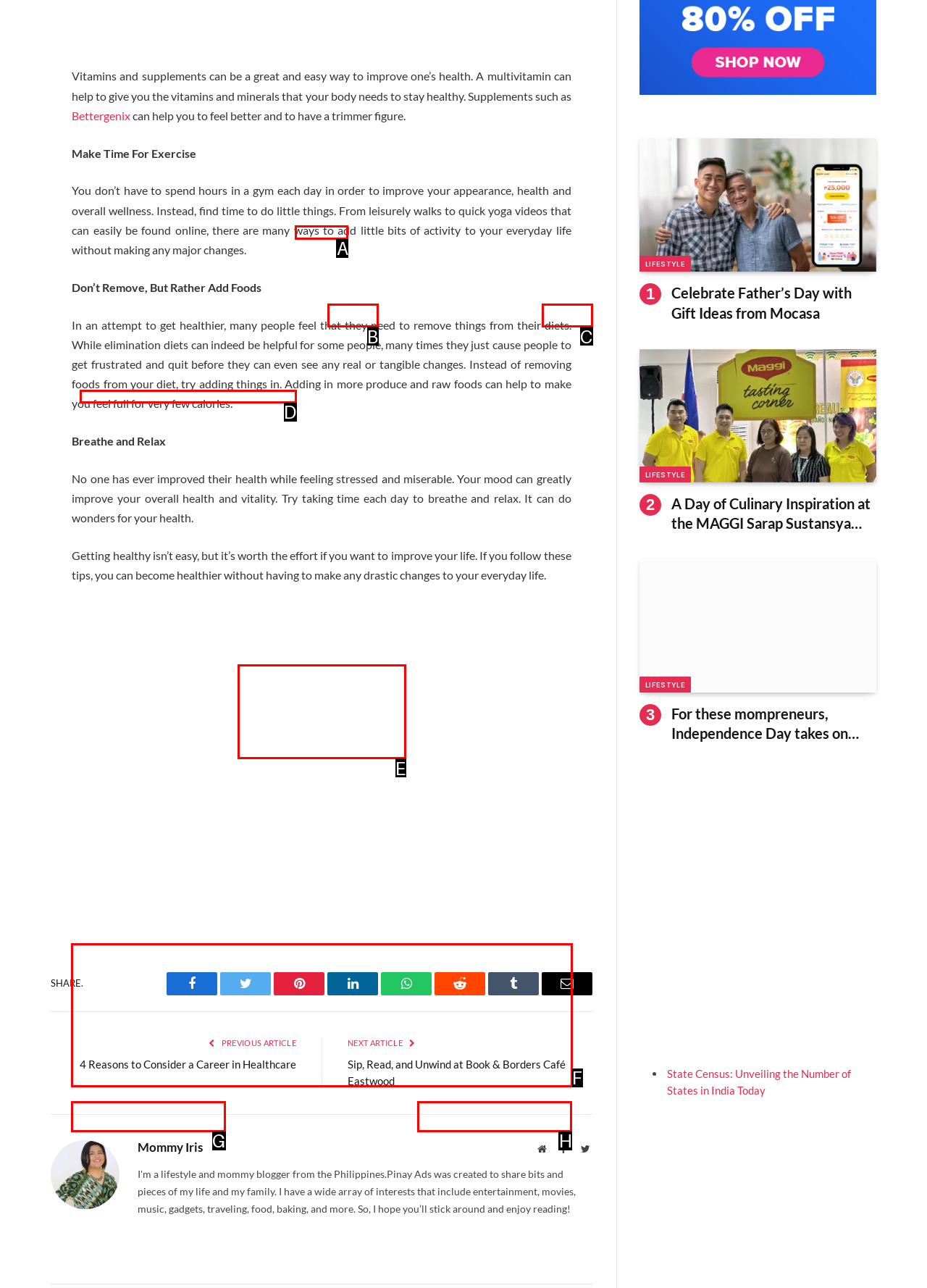Which option corresponds to the following element description: name="comment" placeholder="Your Comment"?
Please provide the letter of the correct choice.

F